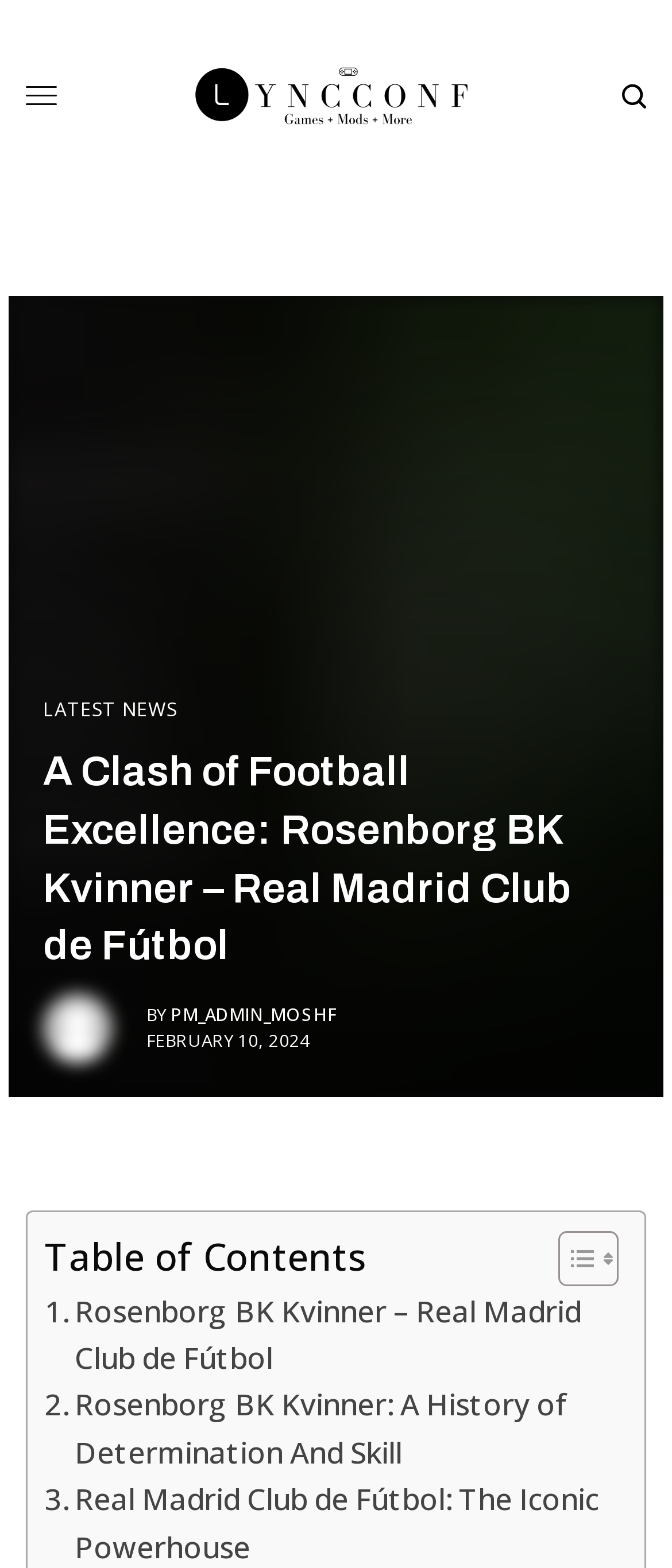How many links are present in the table of contents?
Based on the screenshot, answer the question with a single word or phrase.

2